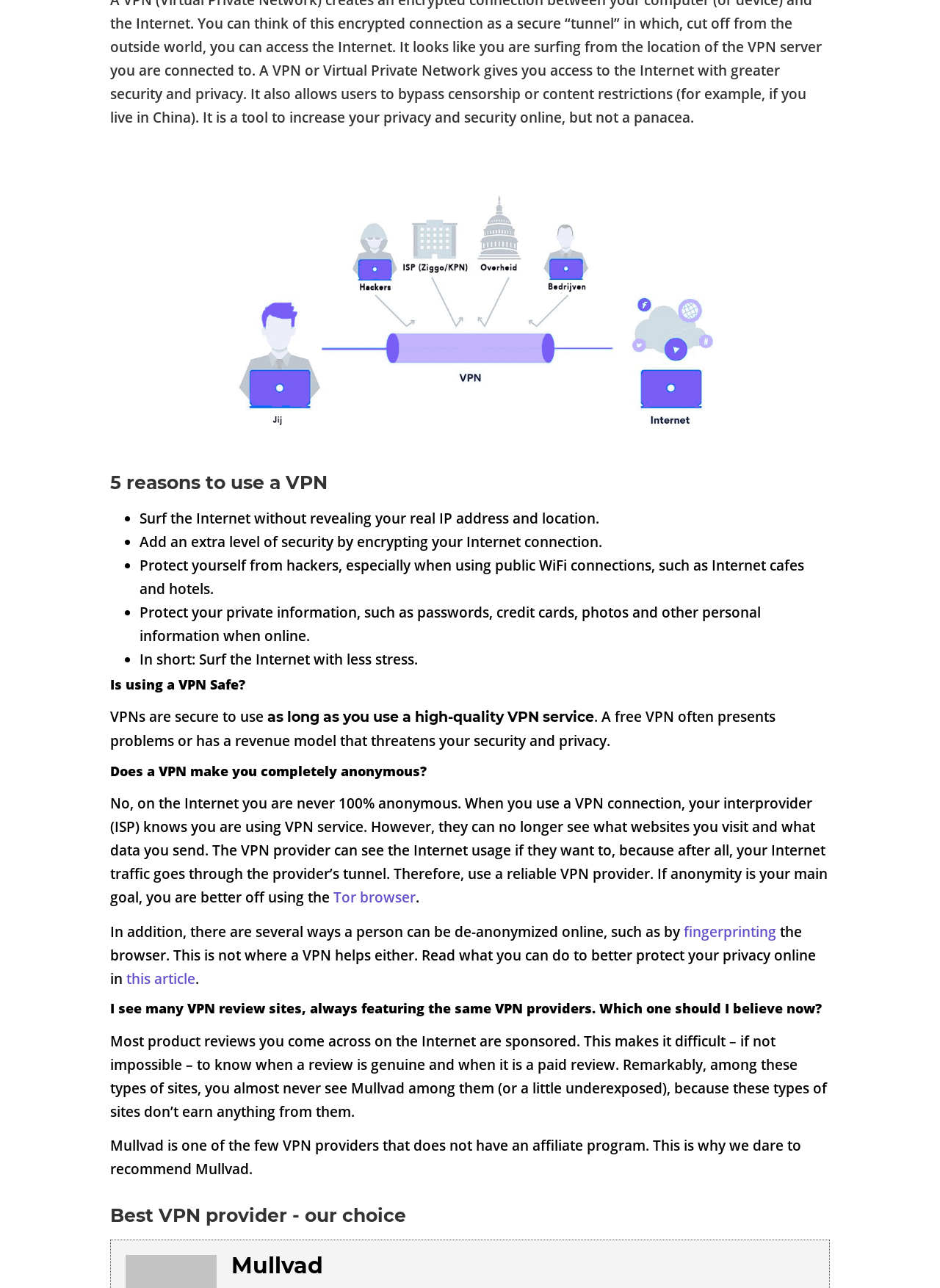Given the webpage screenshot and the description, determine the bounding box coordinates (top-left x, top-left y, bottom-right x, bottom-right y) that define the location of the UI element matching this description: Mullvad

[0.246, 0.972, 0.344, 0.993]